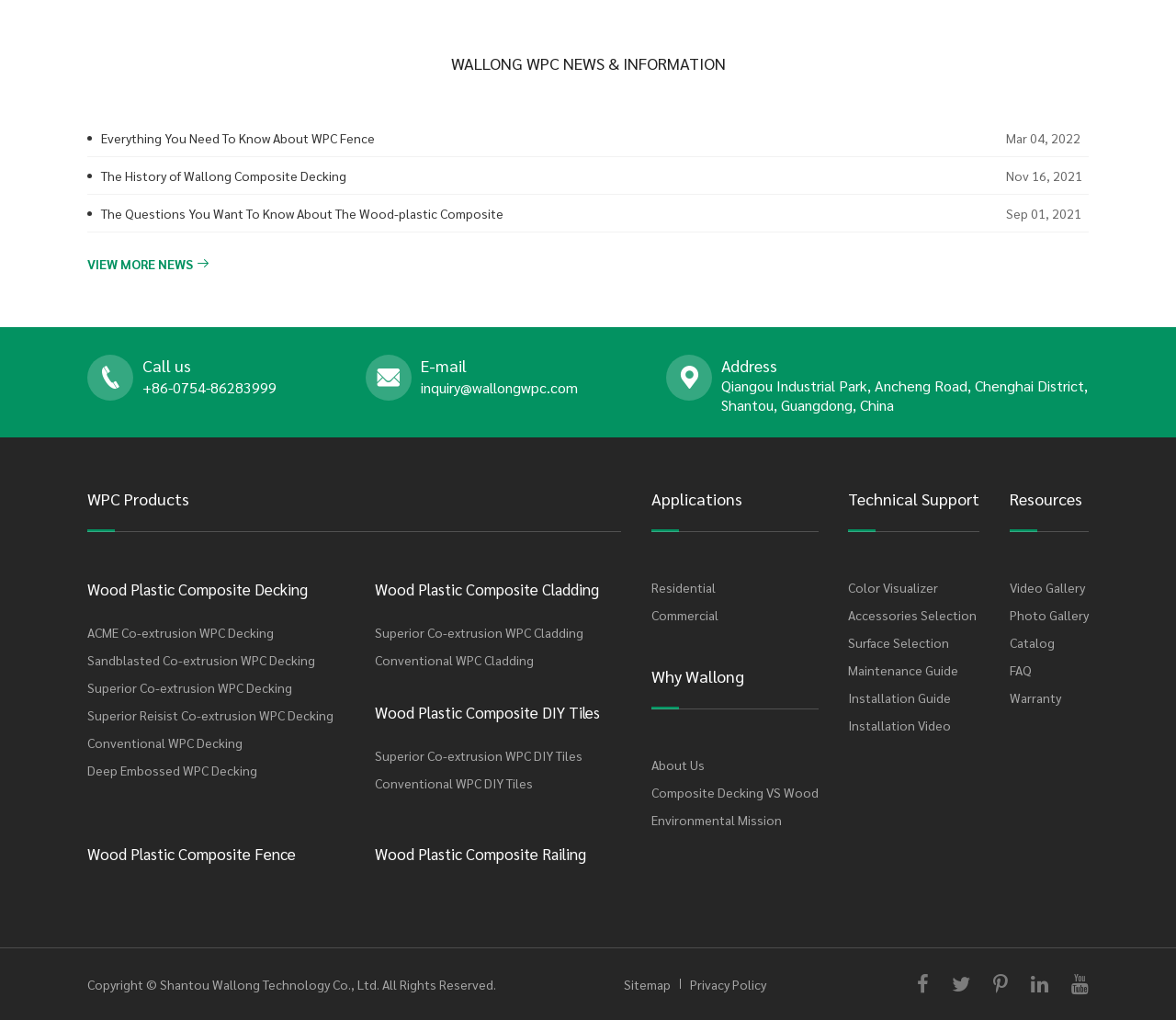Reply to the question with a single word or phrase:
What is the phone number on the webpage?

+86-0754-86283999